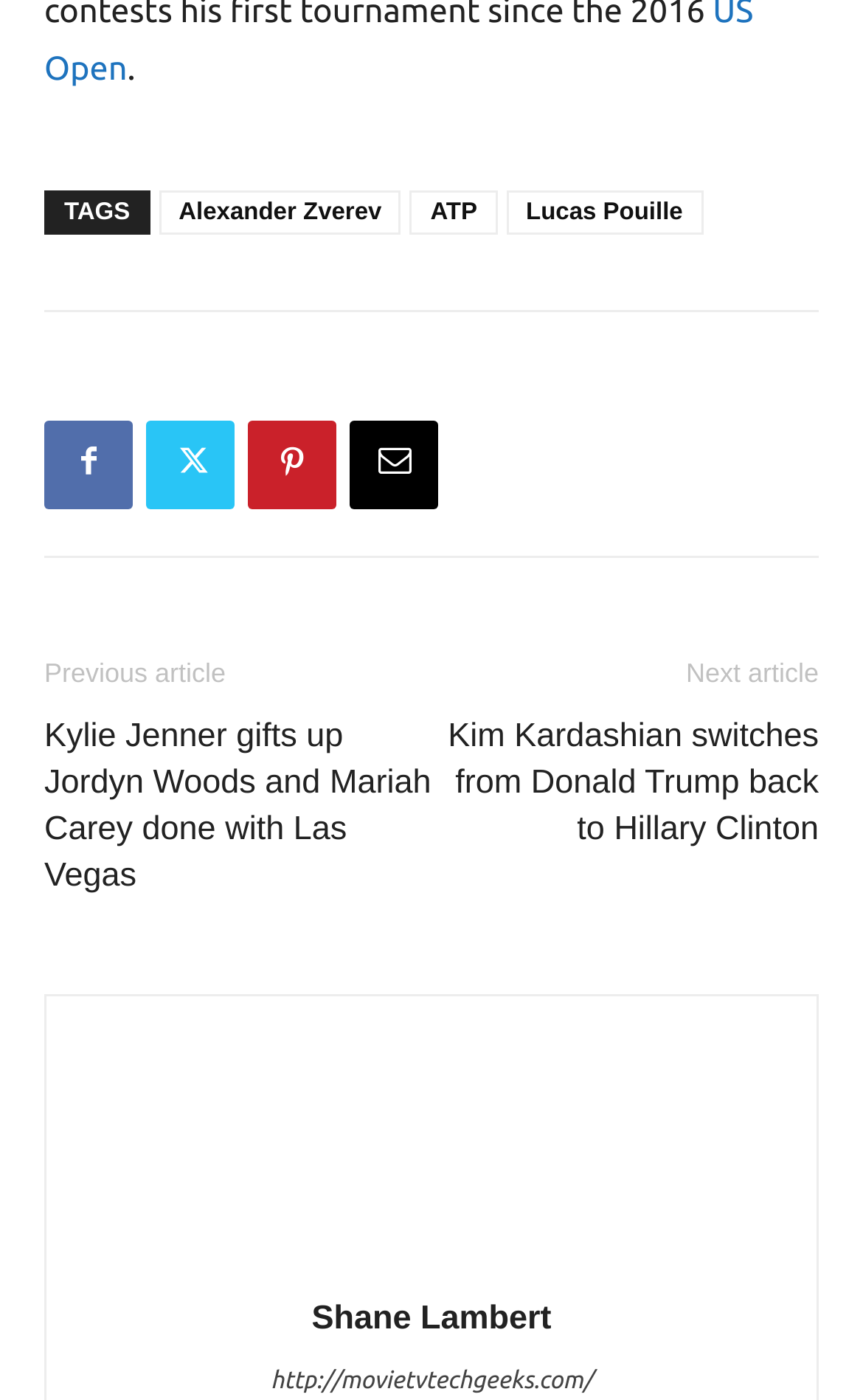What is the author of the article?
Using the image as a reference, answer the question with a short word or phrase.

Shane Lambert